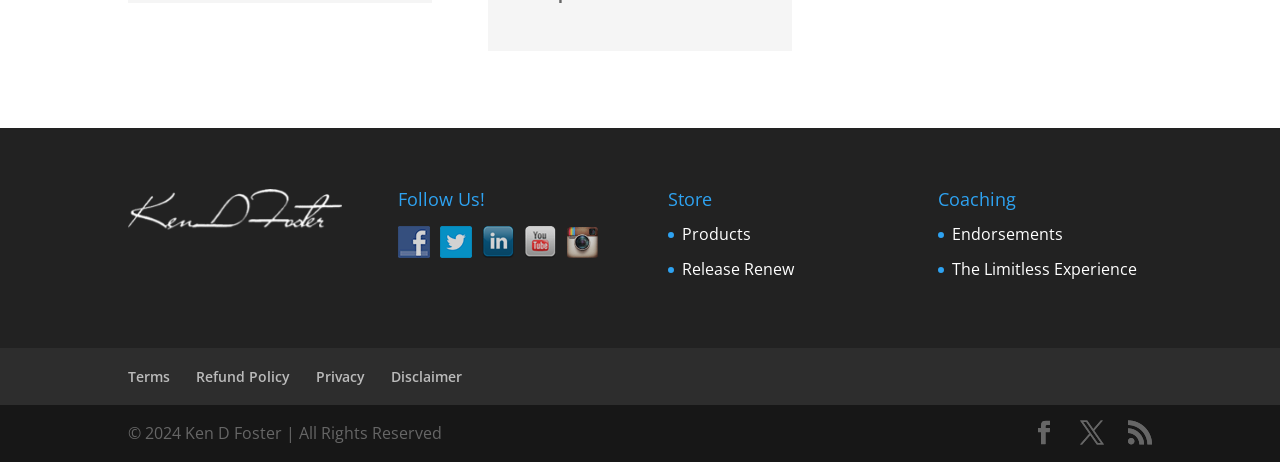How many links are there under the 'Coaching' heading?
Using the image, respond with a single word or phrase.

2